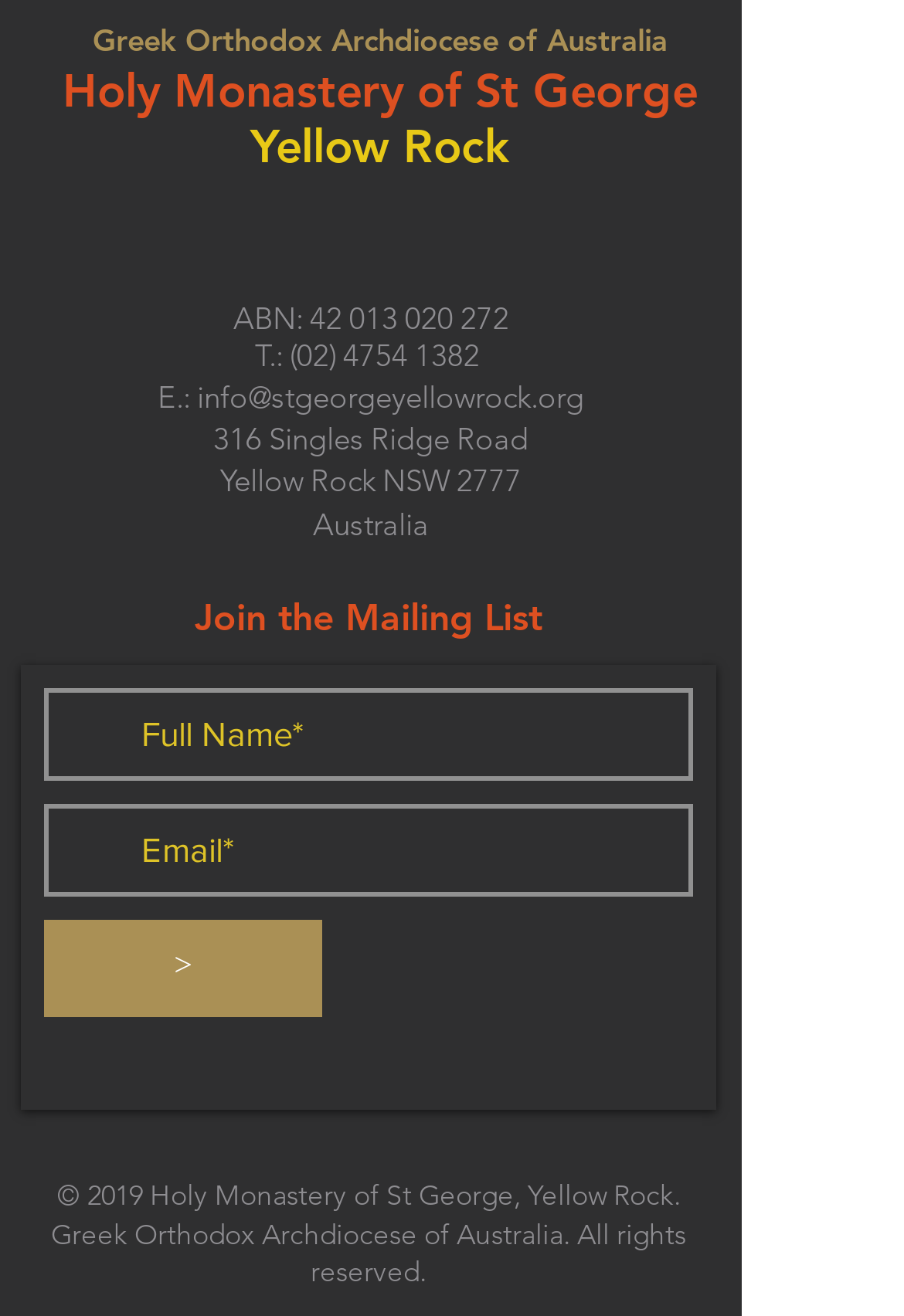Find the bounding box of the UI element described as follows: "42 013 020 272".

[0.342, 0.228, 0.563, 0.255]